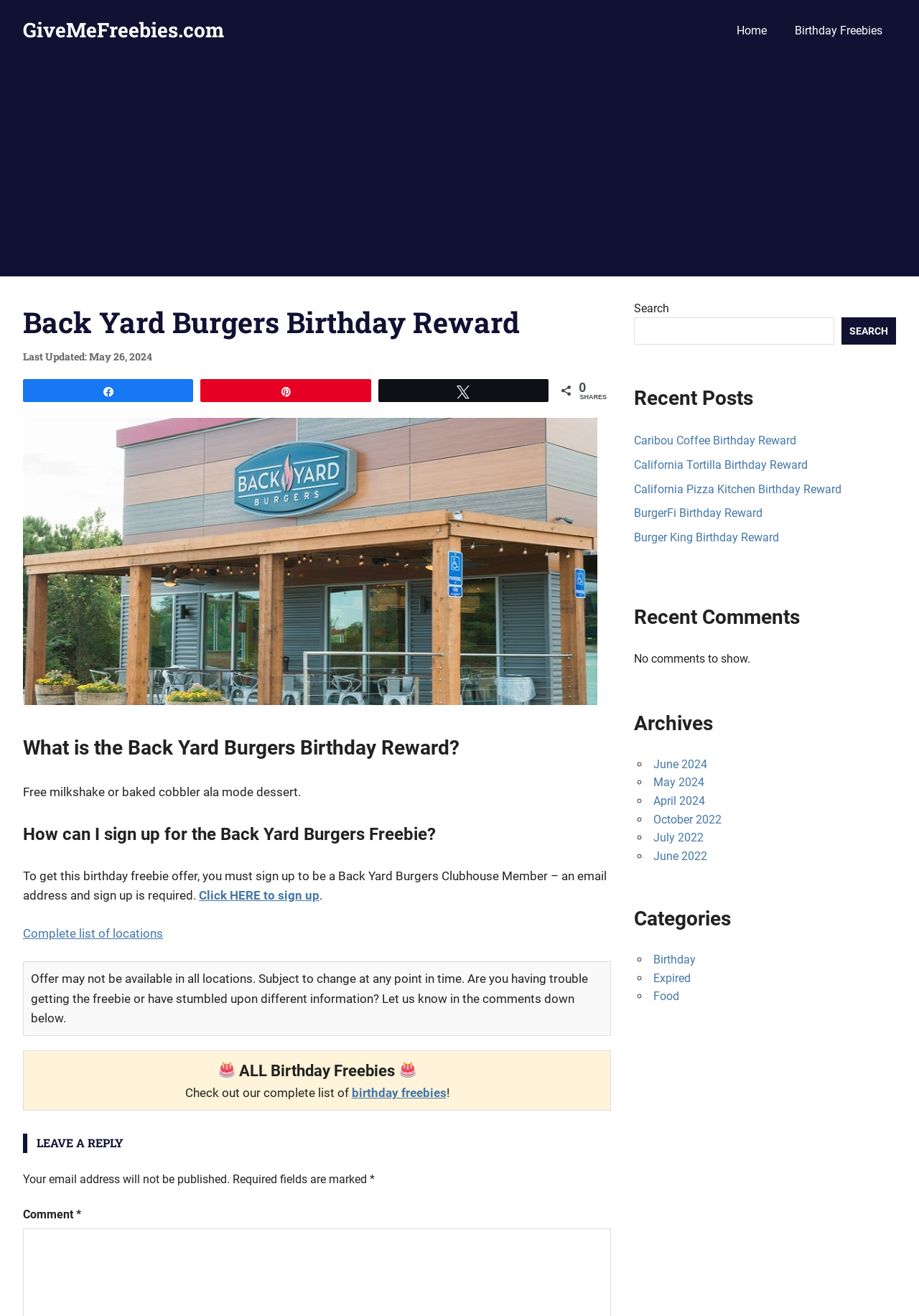How can I sign up for the Back Yard Burgers freebie?
Look at the image and provide a detailed response to the question.

I found the answer by reading the article content, specifically the section 'How can I sign up for the Back Yard Burgers Freebie?' which states that to get the birthday freebie offer, you must sign up to be a Back Yard Burgers Clubhouse Member – an email address and sign up is required.